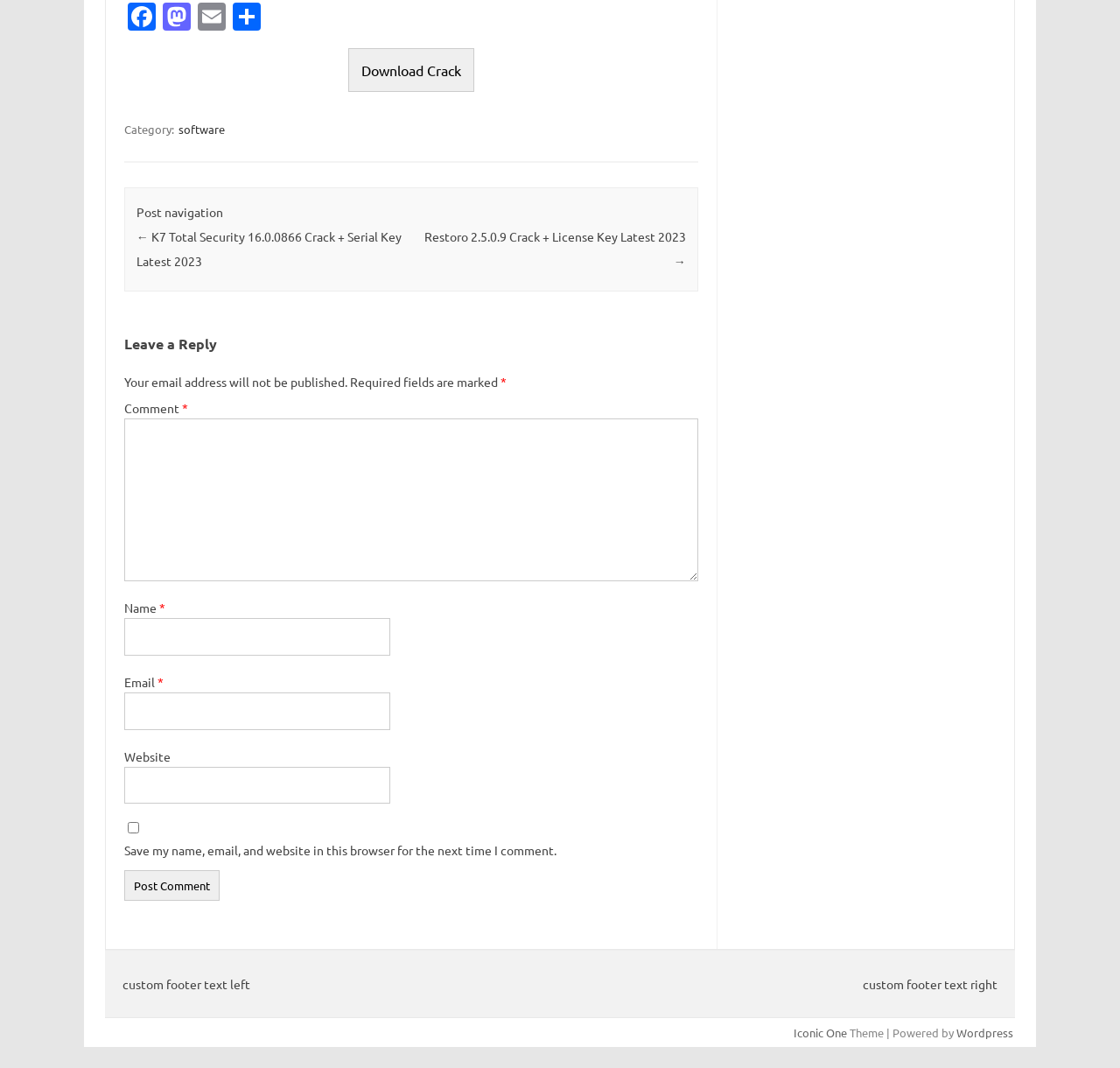Respond with a single word or phrase:
What is the purpose of the checkbox?

Save comment information